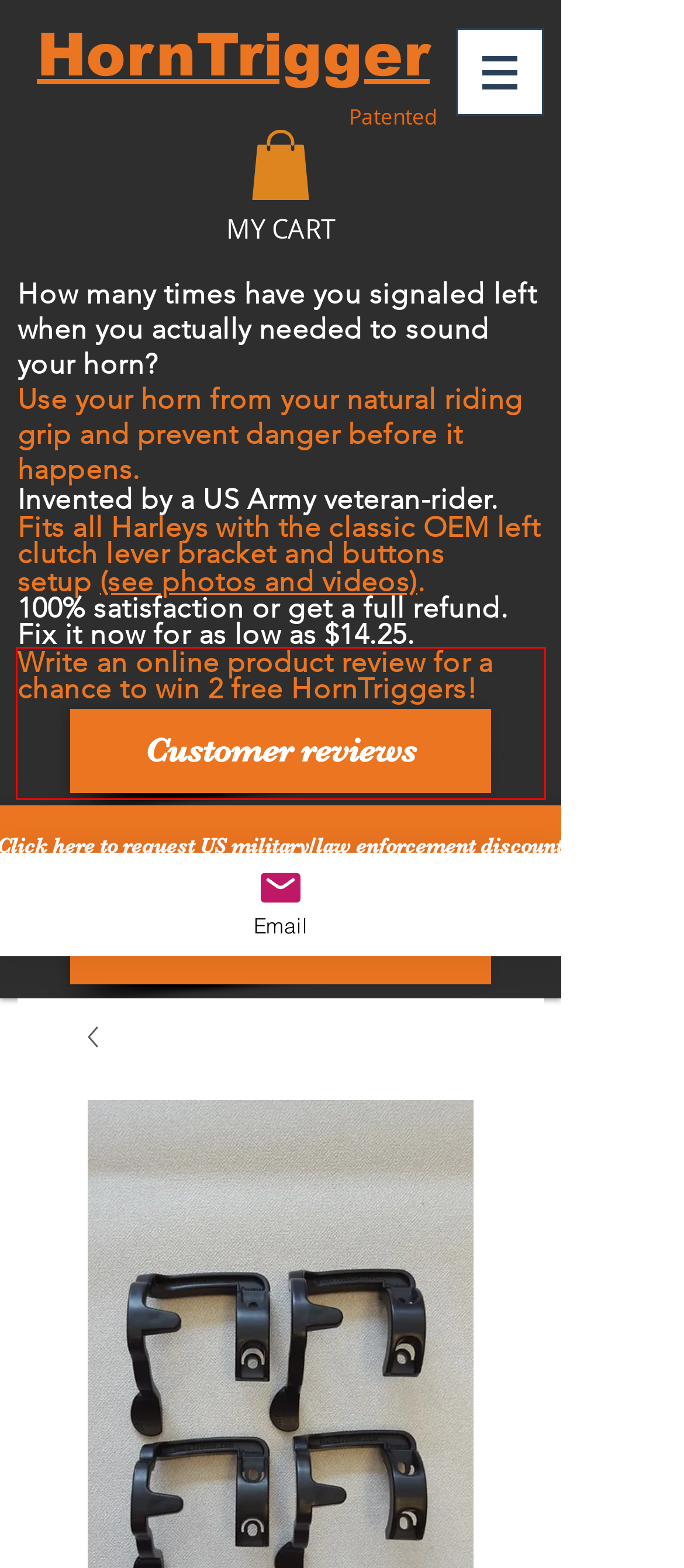Extract and provide the text found inside the red rectangle in the screenshot of the webpage.

Write an online product review for a chance to win 2 free HornTriggers! harley davidson horn button problem lever extension hard to reach sound hdforums harley davidson forums harley-davidson forum v-twinforum reddit v twin